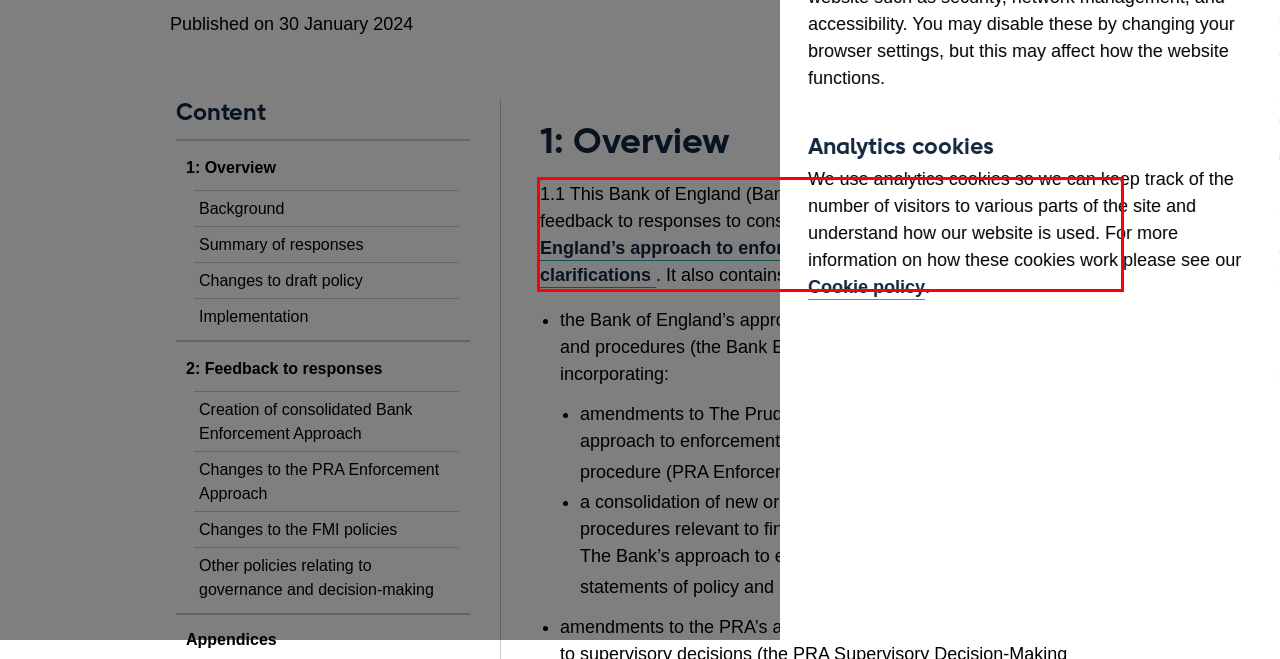Please identify and extract the text from the UI element that is surrounded by a red bounding box in the provided webpage screenshot.

1.1 This Bank of England (Bank) policy statement (PS) provides feedback to responses to consultation paper (CP) 9/23 – The Bank of England’s approach to enforcement: proposed changes and clarifications . It also contains the Bank’s final policy, as follows: